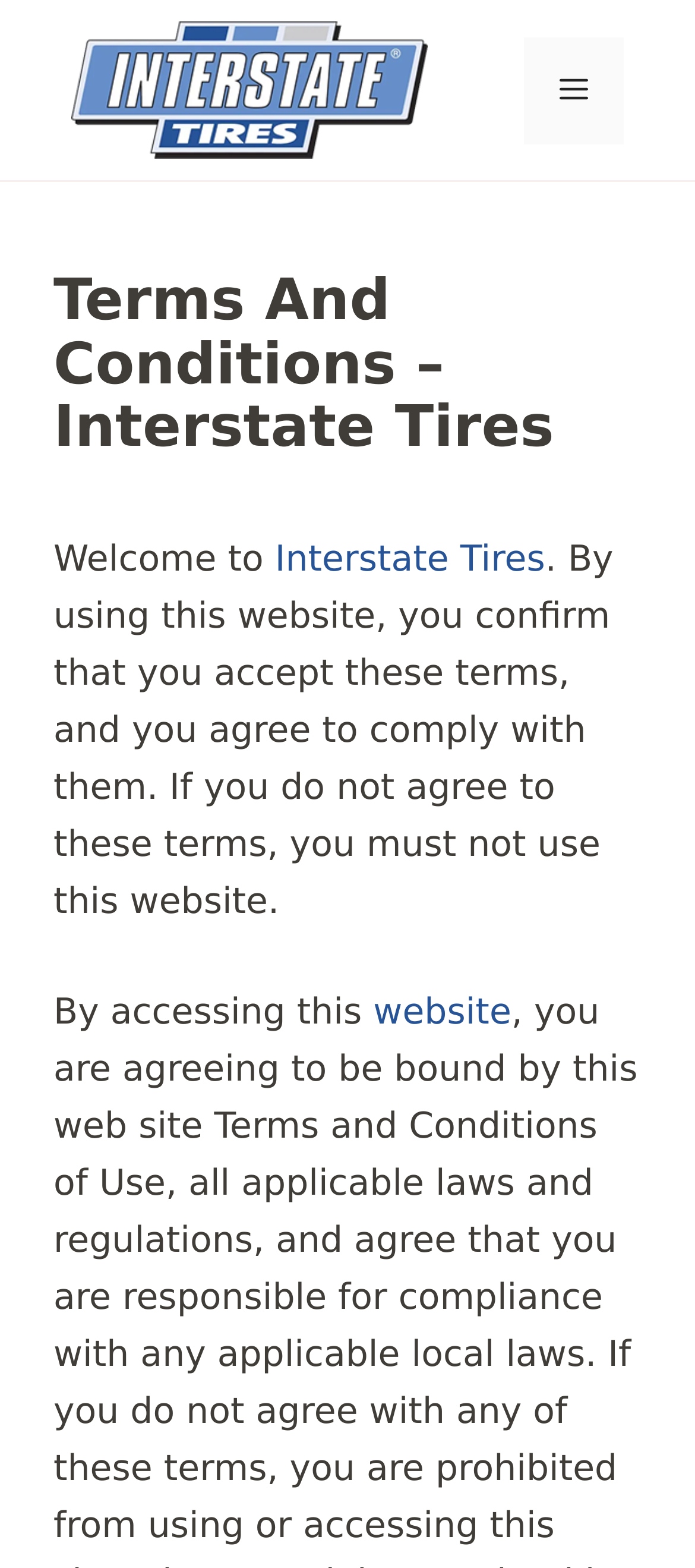What is the name of the website?
Based on the image content, provide your answer in one word or a short phrase.

Interstate Tires